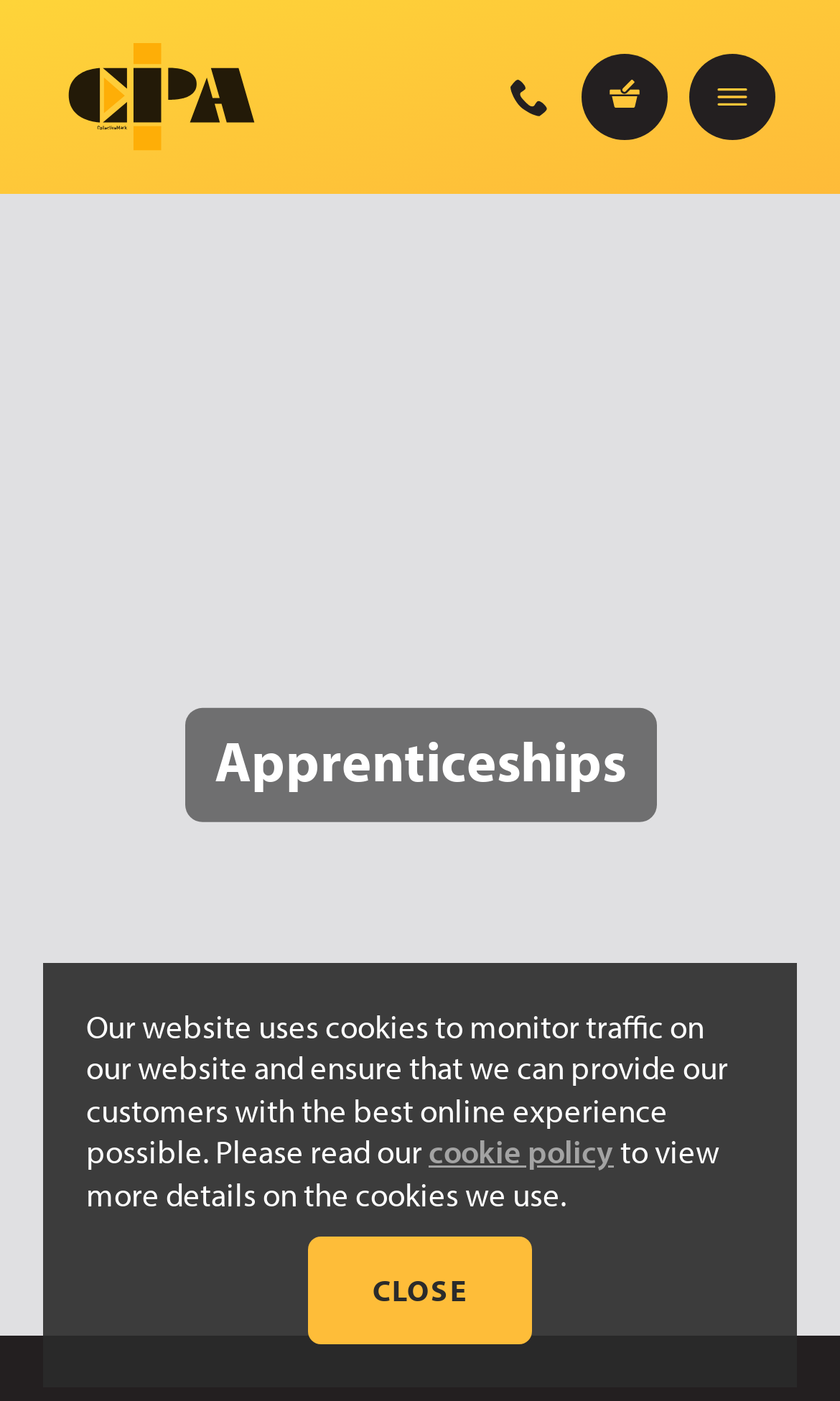Answer the question in a single word or phrase:
What is the purpose of the cookies on this website?

To monitor traffic and provide the best online experience